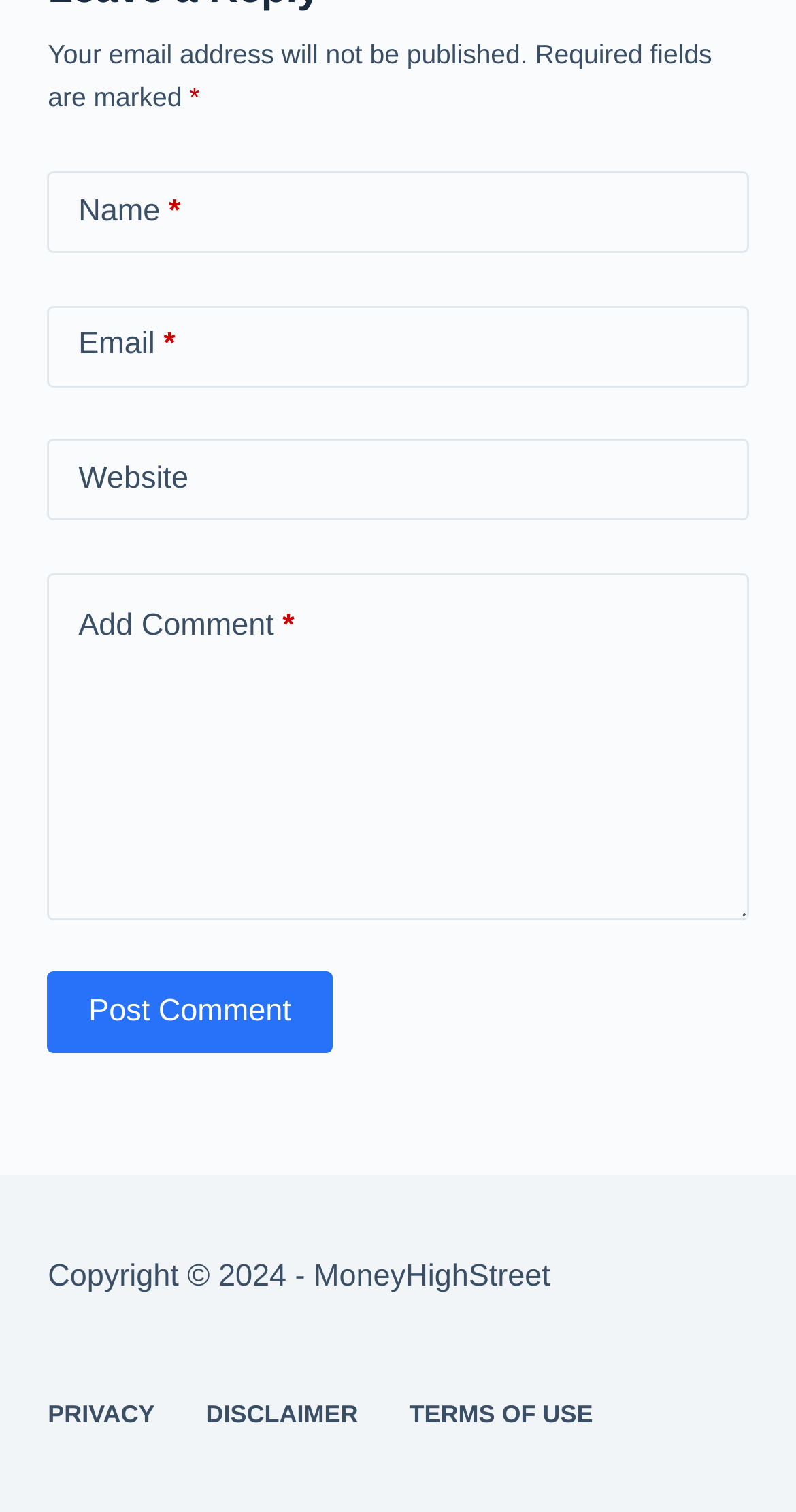Please identify the bounding box coordinates of the region to click in order to complete the given instruction: "Input your email". The coordinates should be four float numbers between 0 and 1, i.e., [left, top, right, bottom].

[0.06, 0.202, 0.94, 0.256]